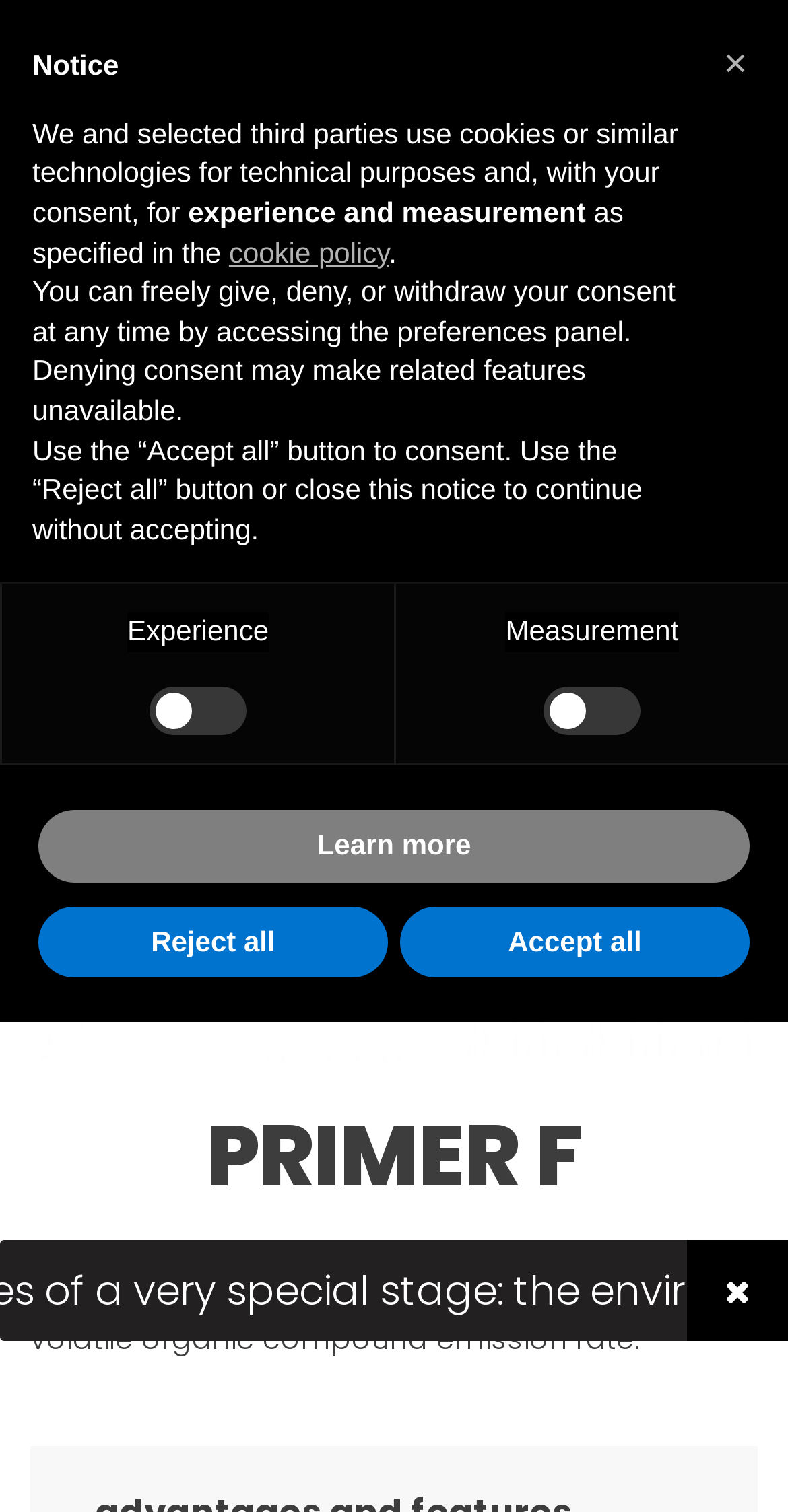Give a detailed account of the webpage's layout and content.

This webpage appears to be a product page for a waterproofing primer called "Primer F". At the top of the page, there is a header section with a link to the company "Litokol S.p.A." accompanied by an image of the company's logo. To the right of the logo, there is a language selection option with the text "en". 

Below the header section, there is a navigation menu with links to "HOME" and "WATERPROOFING PRODUCTS". The product name "PRIMER F" is displayed prominently in the middle of the page. On the right side of the page, there are links to navigate to the previous and next products.

The main content of the page is an image of the product "Primer F" which takes up most of the page. Above the image, there is a heading with the product name "PRIMER F". Below the image, there is a brief description of the product, stating that it is a ready-to-use waterproofing primer in aqueous dispersion for indoor wet areas with low volatile organic compound emission rate.

At the bottom of the page, there is a notice dialog box with a heading "Notice" and a button to close it. The notice dialog box contains information about the use of cookies and similar technologies on the website, with options to consent or reject the use of these technologies. There are also checkboxes to select specific purposes, such as "Experience" and "Measurement", and buttons to "Learn more", "Reject all", or "Accept all".